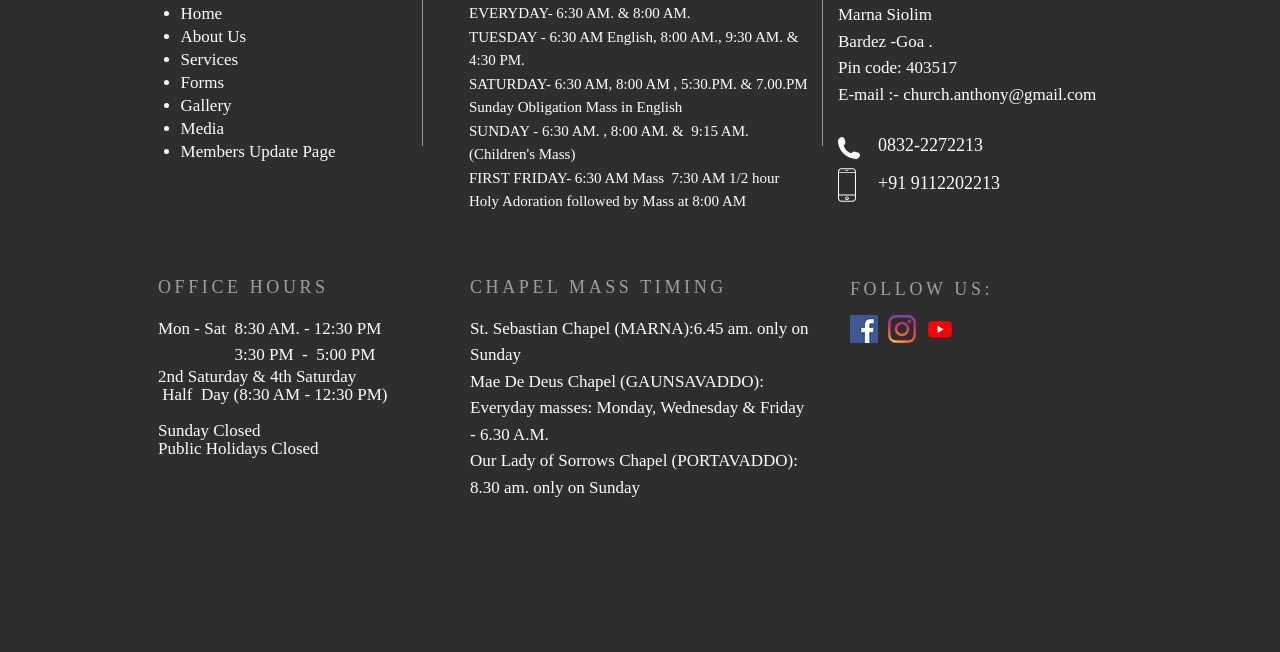Observe the image and answer the following question in detail: What is the email address of the church?

The email address of the church is mentioned in the section 'E-mail :-' as 'church.anthony@gmail.com', which is a link to the email address.